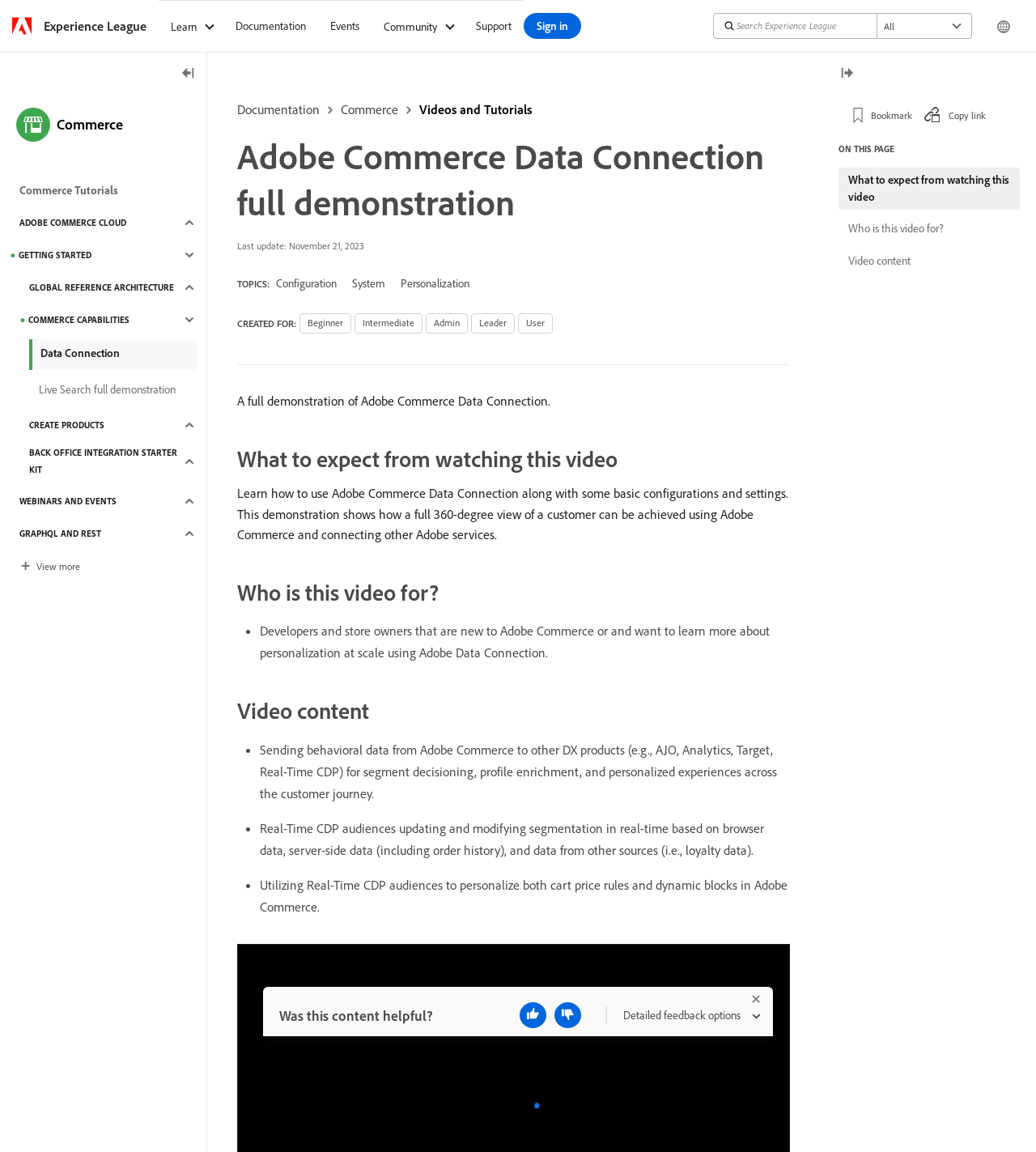Given the element description: "Video content", predict the bounding box coordinates of this UI element. The coordinates must be four float numbers between 0 and 1, given as [left, top, right, bottom].

[0.809, 0.216, 0.984, 0.238]